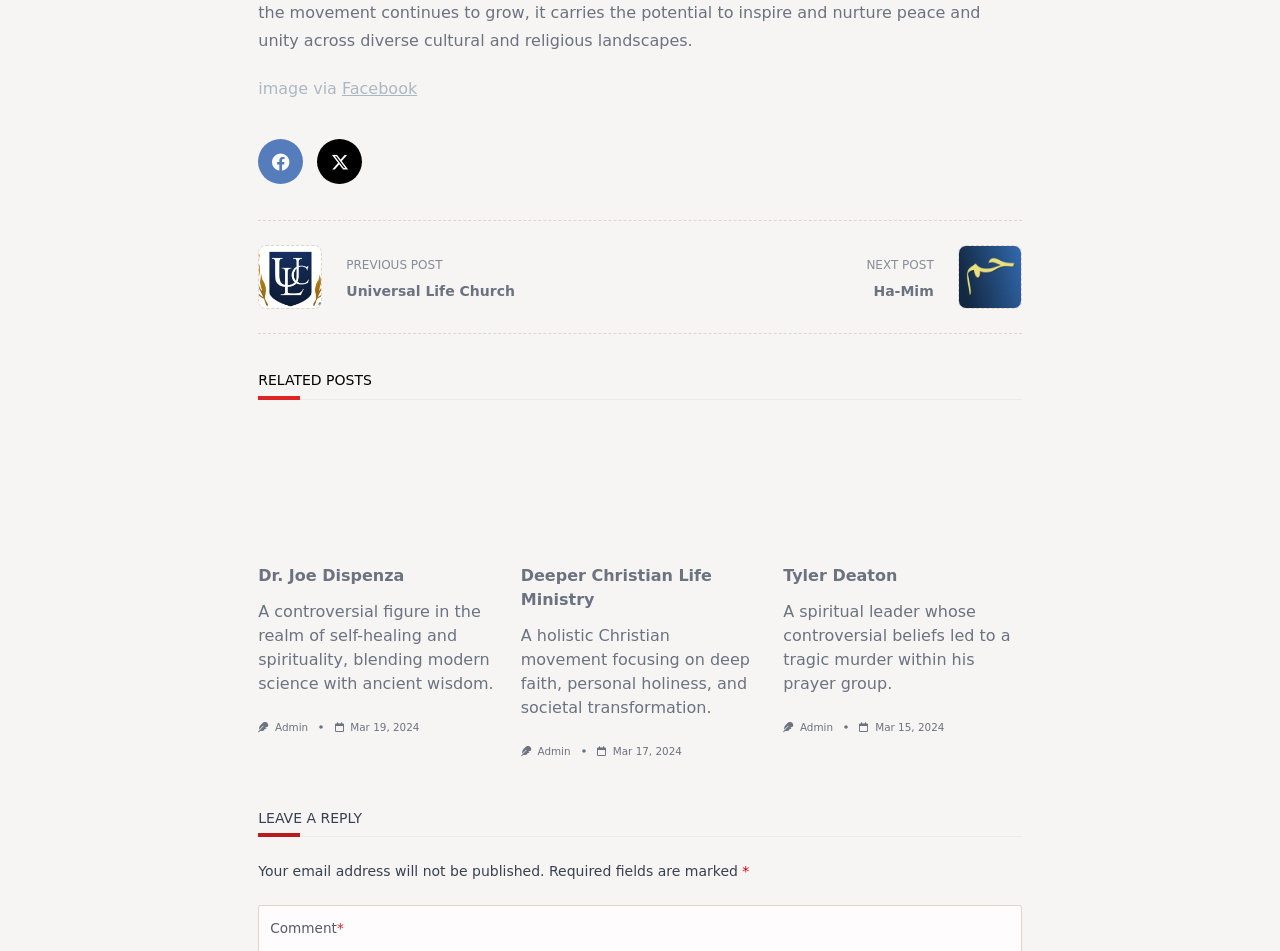What is the social media platform mentioned?
Use the information from the screenshot to give a comprehensive response to the question.

I found the answer by looking at the links section of the webpage, where I saw a link with the text 'Facebook', indicating that it is a social media platform mentioned on the webpage.